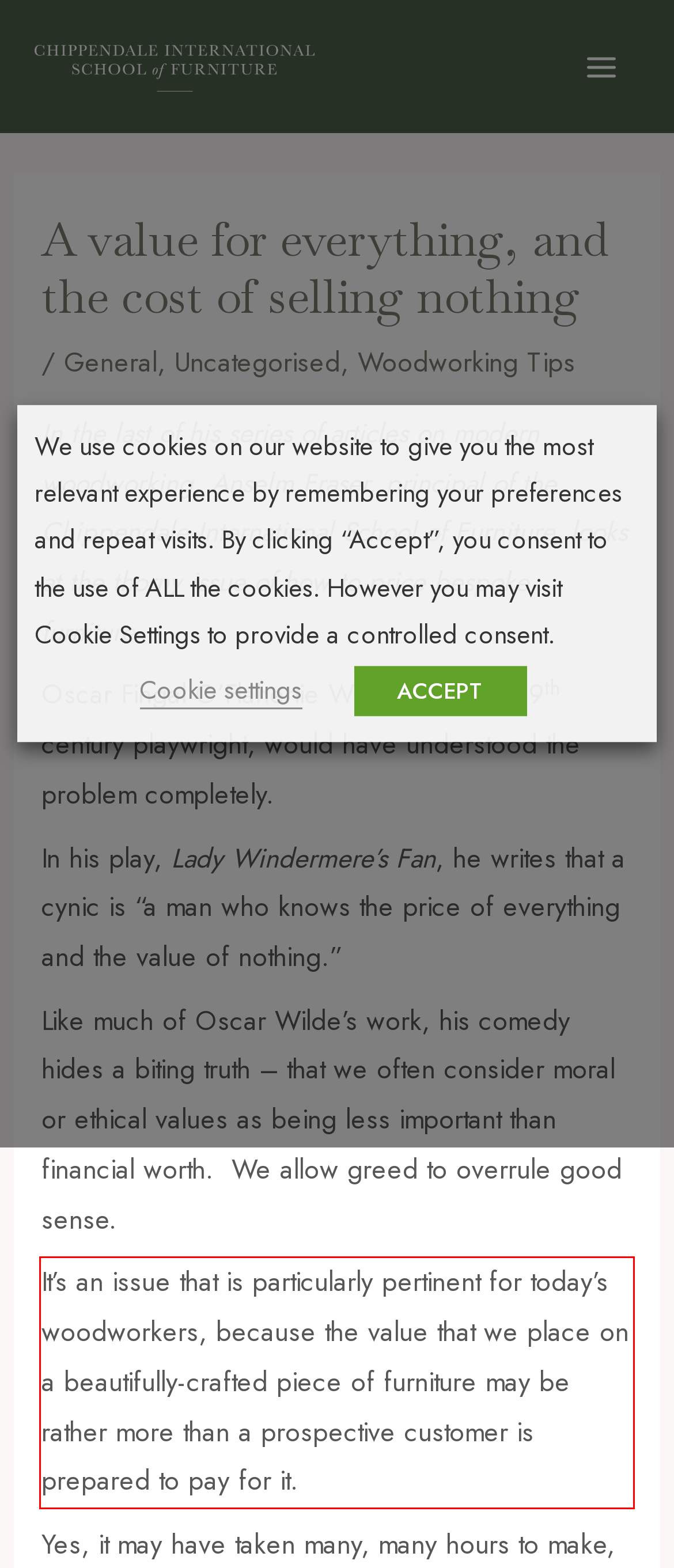Please use OCR to extract the text content from the red bounding box in the provided webpage screenshot.

It’s an issue that is particularly pertinent for today’s woodworkers, because the value that we place on a beautifully-crafted piece of furniture may be rather more than a prospective customer is prepared to pay for it.